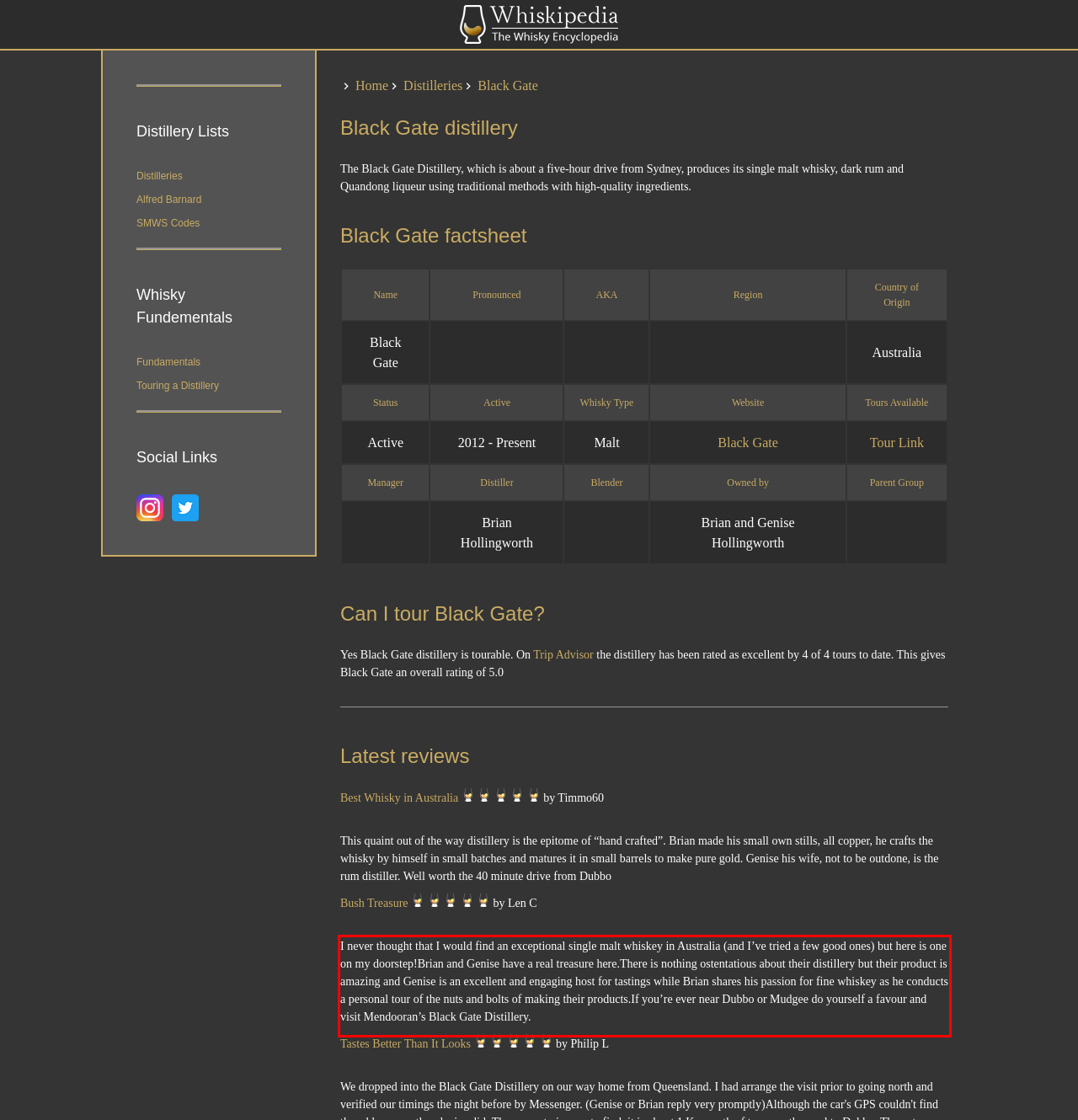Within the screenshot of the webpage, locate the red bounding box and use OCR to identify and provide the text content inside it.

I never thought that I would find an exceptional single malt whiskey in Australia (and I’ve tried a few good ones) but here is one on my doorstep!Brian and Genise have a real treasure here.There is nothing ostentatious about their distillery but their product is amazing and Genise is an excellent and engaging host for tastings while Brian shares his passion for fine whiskey as he conducts a personal tour of the nuts and bolts of making their products.If you’re ever near Dubbo or Mudgee do yourself a favour and visit Mendooran’s Black Gate Distillery.